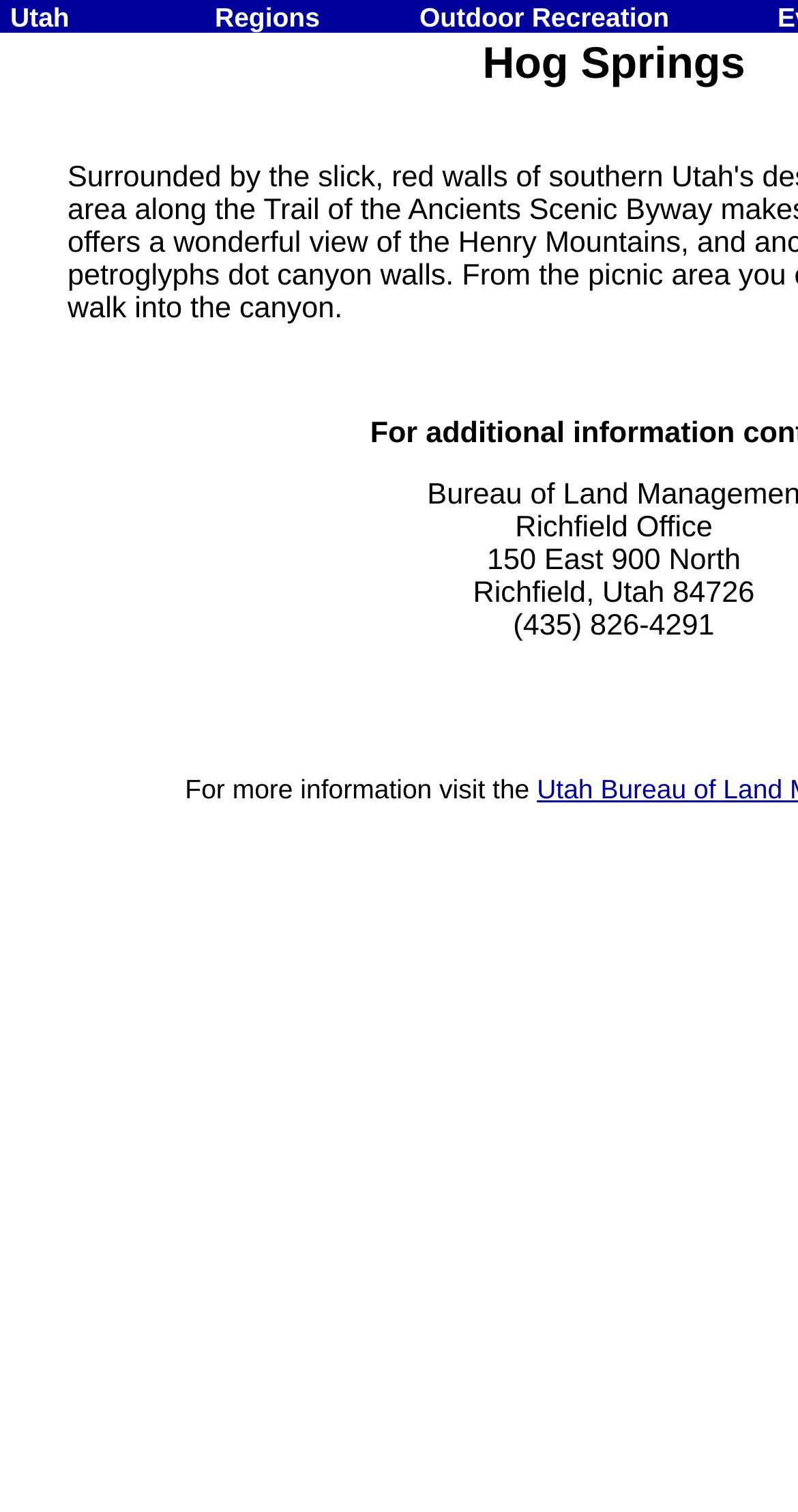What is the address of the location?
Please provide a comprehensive and detailed answer to the question.

I found the address by looking at the static text element with the content 'Richfield, Utah 84726' which is located at the top of the webpage.